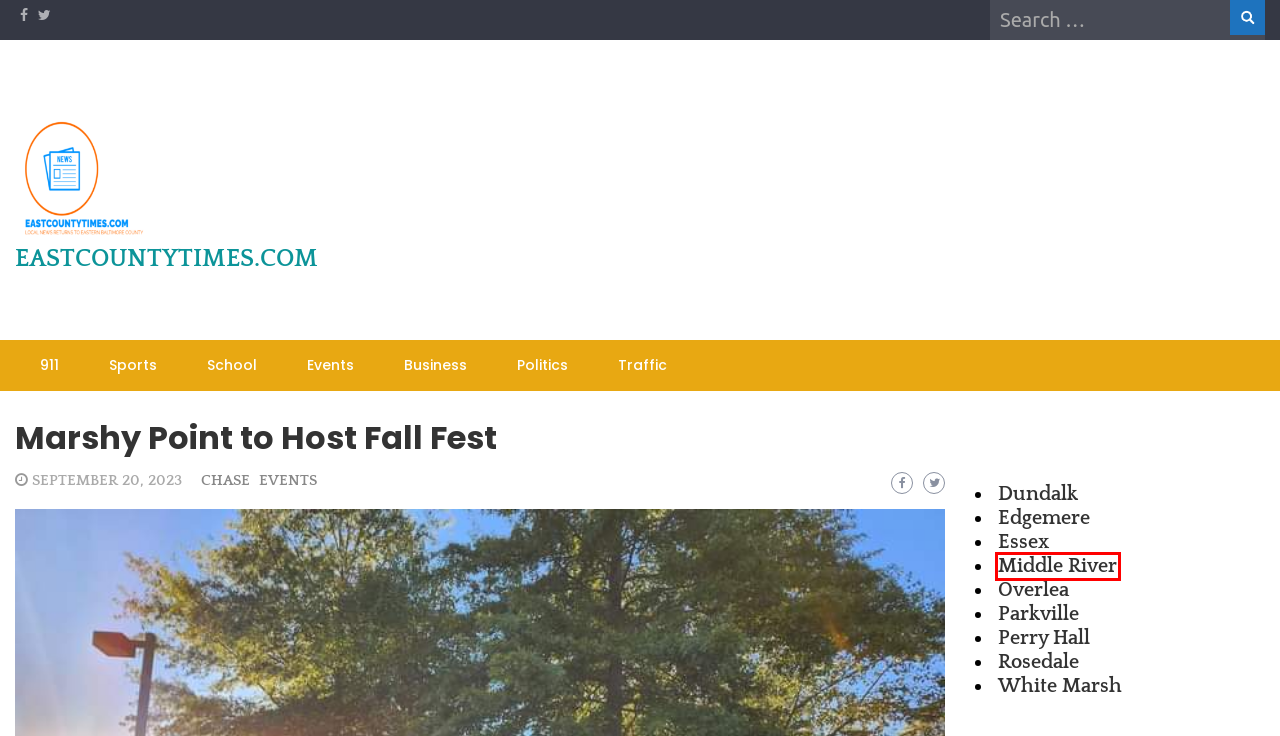Examine the screenshot of the webpage, which includes a red bounding box around an element. Choose the best matching webpage description for the page that will be displayed after clicking the element inside the red bounding box. Here are the candidates:
A. Events -
B. Middle River -
C. Chase -
D. Perry Hall -
E. Dundalk -
F. Edgemere -
G. 911 -
H. Rosedale -

B